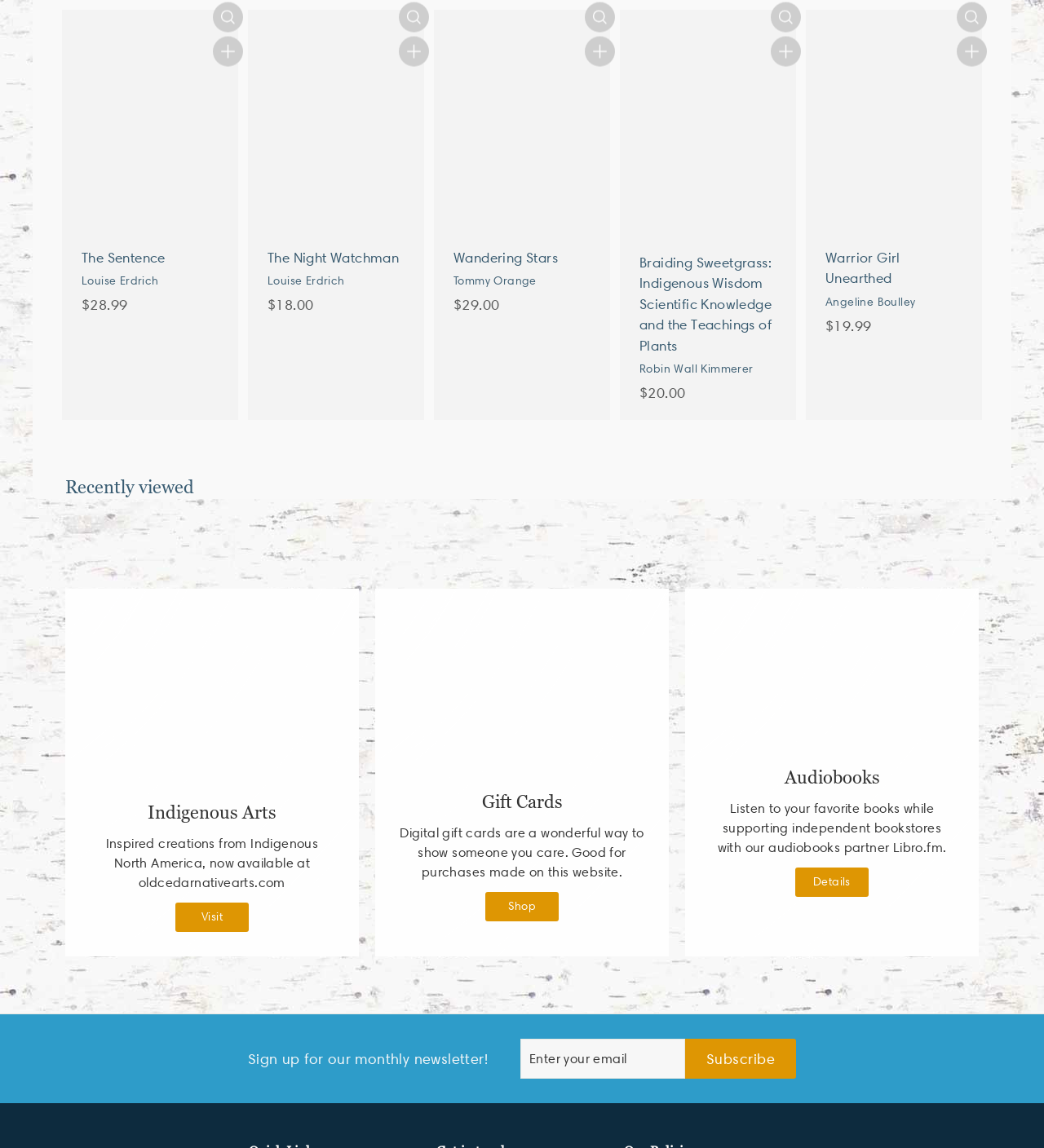Highlight the bounding box coordinates of the element you need to click to perform the following instruction: "Quick shop."

[0.382, 0.005, 0.411, 0.031]